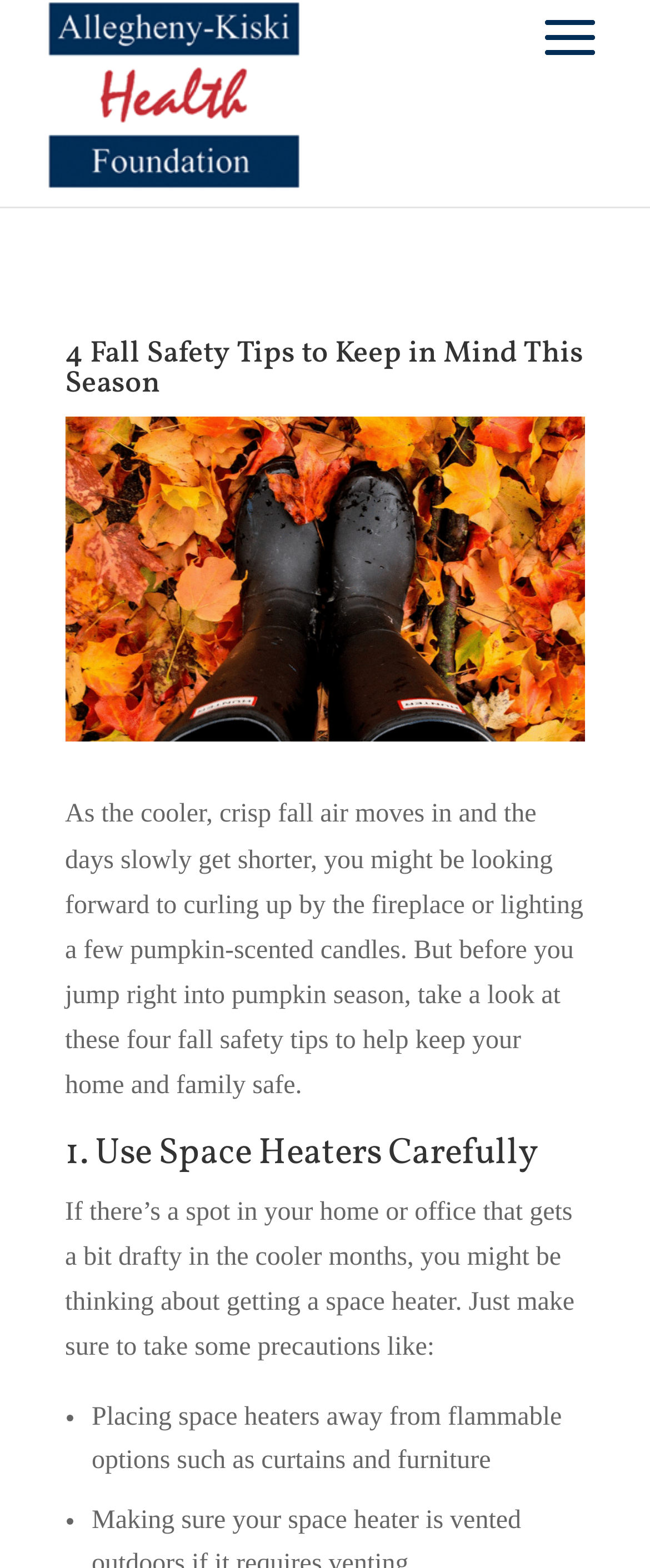What is the first safety tip mentioned in the article? Analyze the screenshot and reply with just one word or a short phrase.

Use Space Heaters Carefully